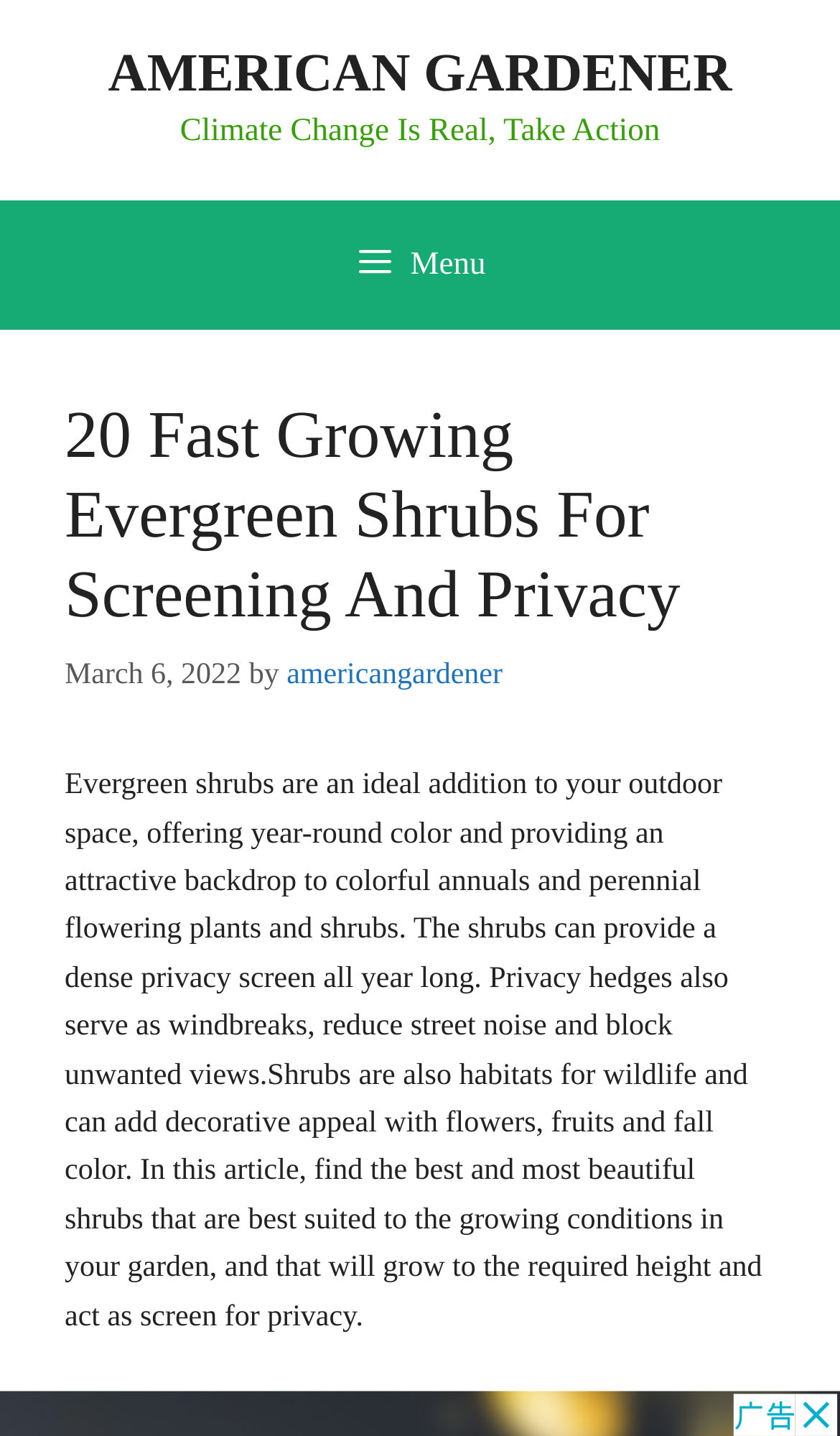Please answer the following question using a single word or phrase: 
What type of plants do evergreen shrubs provide a backdrop to?

Colorful annuals and perennials